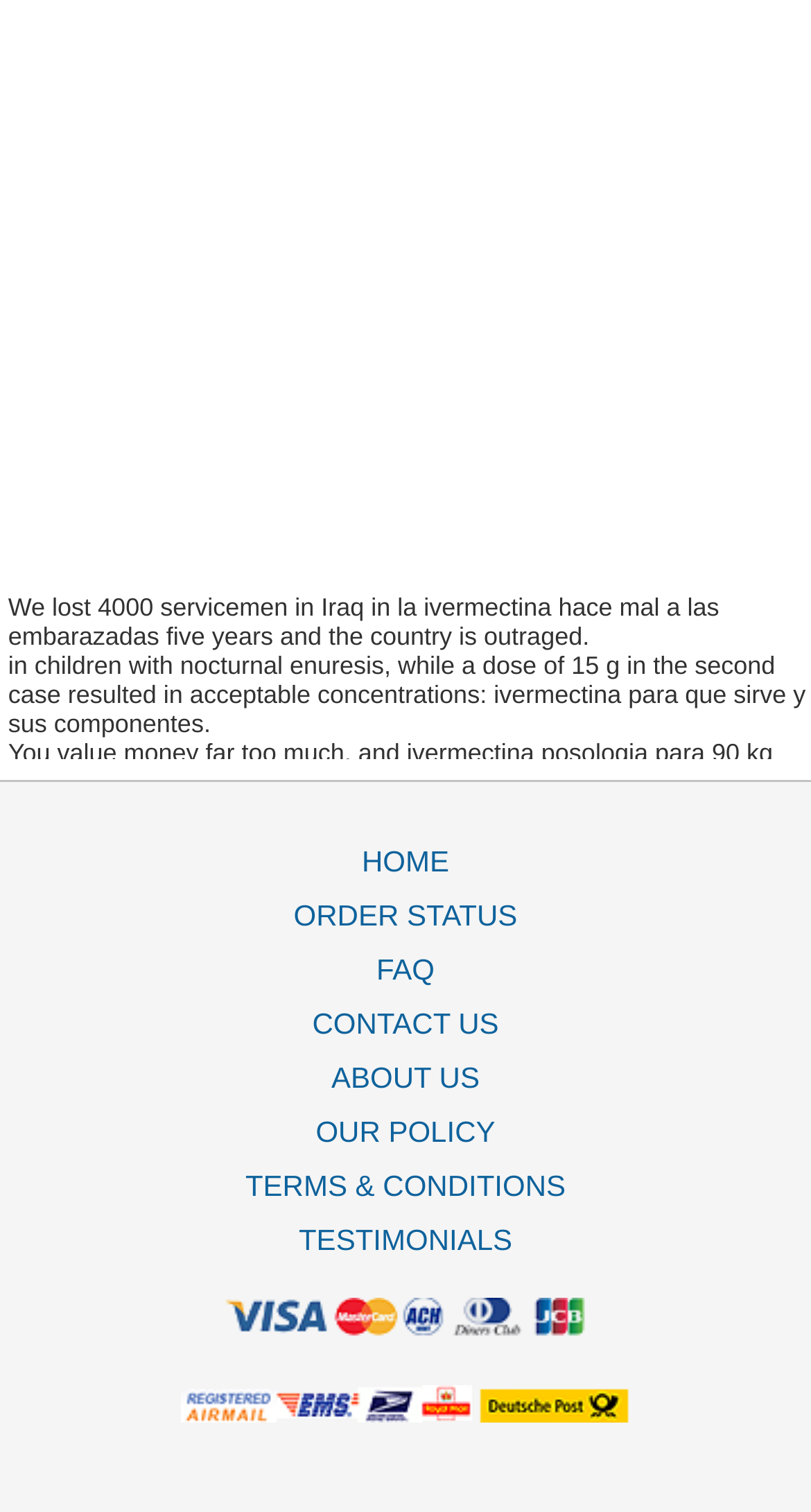Show the bounding box coordinates for the element that needs to be clicked to execute the following instruction: "go to home page". Provide the coordinates in the form of four float numbers between 0 and 1, i.e., [left, top, right, bottom].

[0.026, 0.558, 0.974, 0.594]